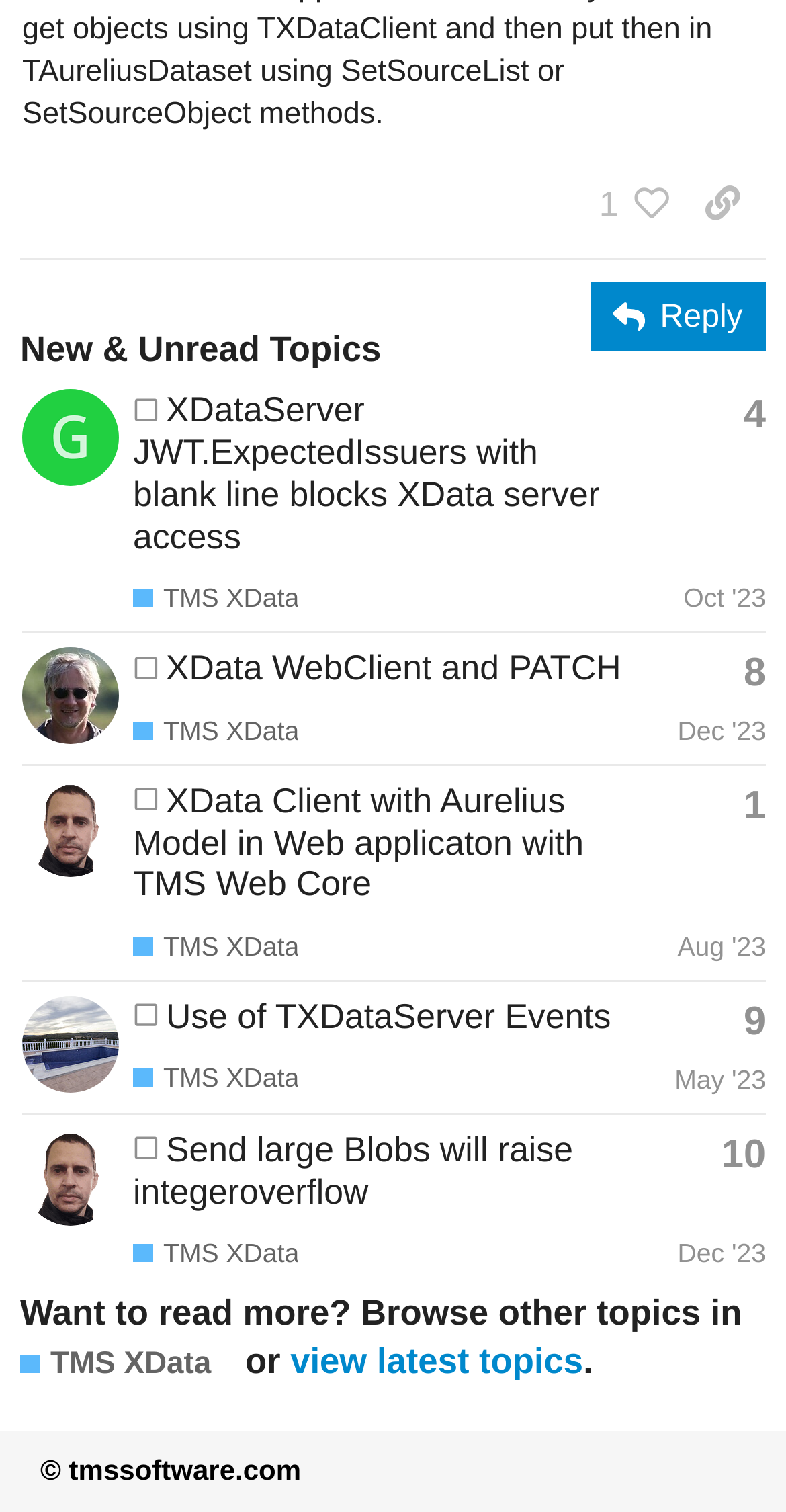Using the information in the image, could you please answer the following question in detail:
What is the latest topic about?

I looked at the last row in the table with the topic information and found the heading 'Send large Blobs will raise integeroverflow', which is the latest topic.